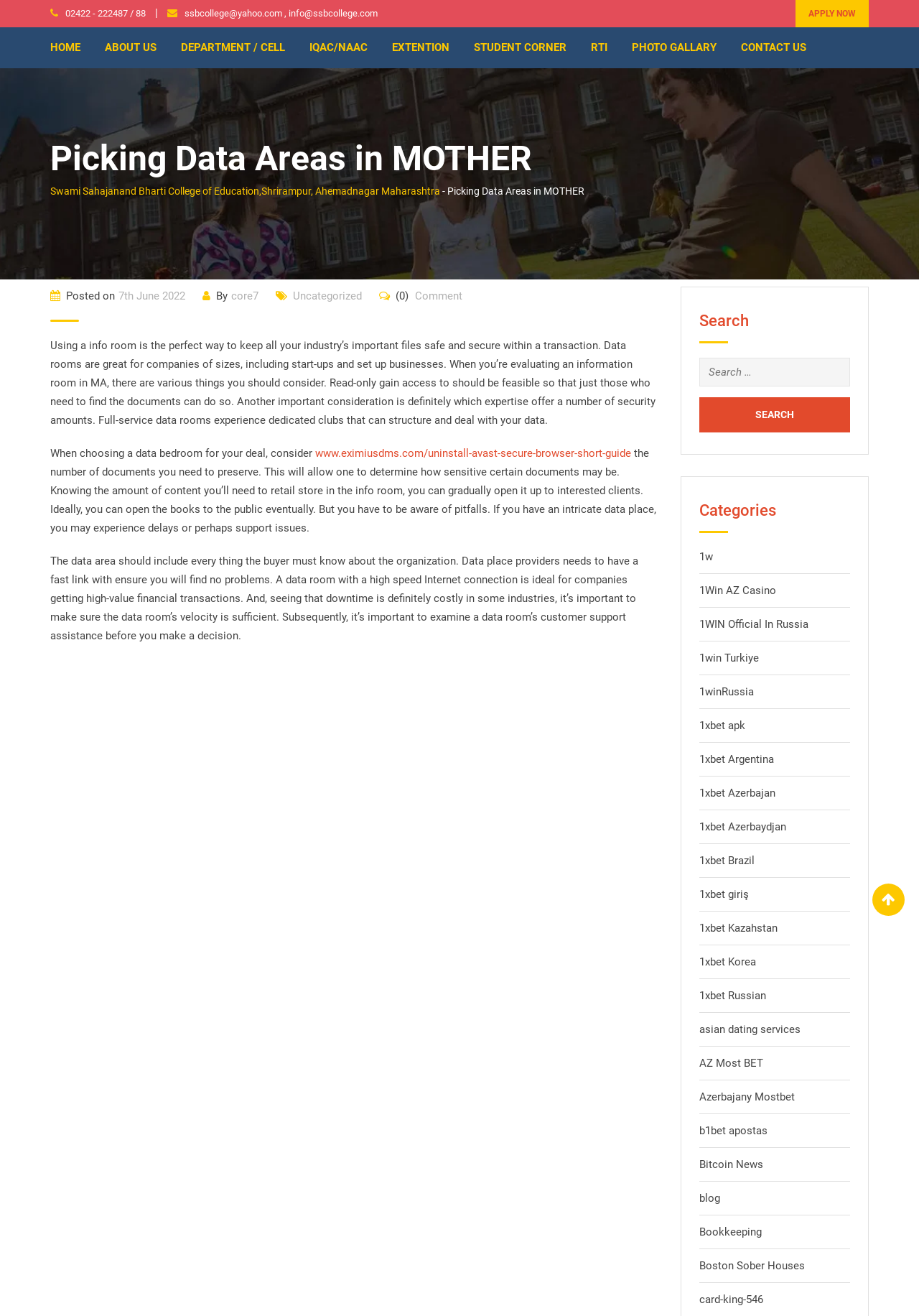Highlight the bounding box coordinates of the element you need to click to perform the following instruction: "Click on APPLY NOW."

[0.866, 0.0, 0.945, 0.021]